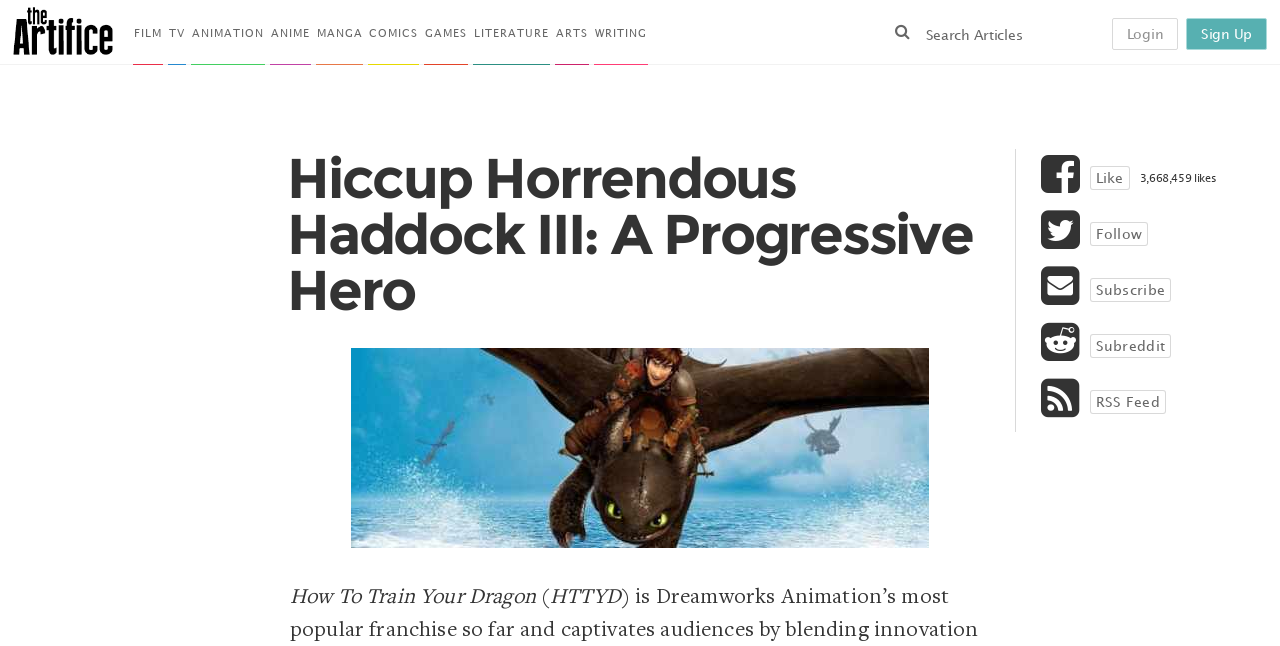Answer briefly with one word or phrase:
What is the abbreviation of the franchise?

HTTYD